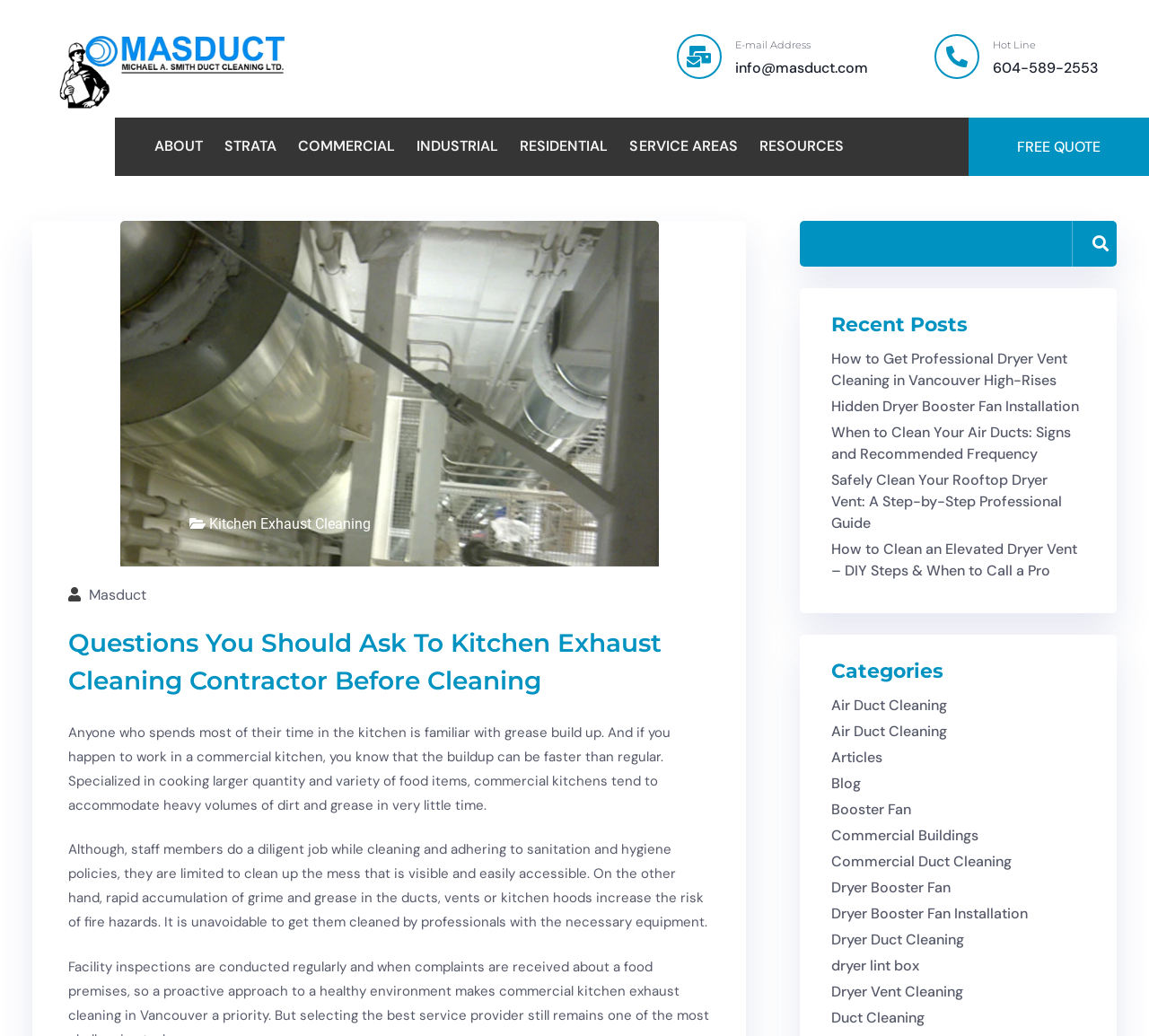Find and specify the bounding box coordinates that correspond to the clickable region for the instruction: "Contact via email".

[0.64, 0.056, 0.755, 0.074]